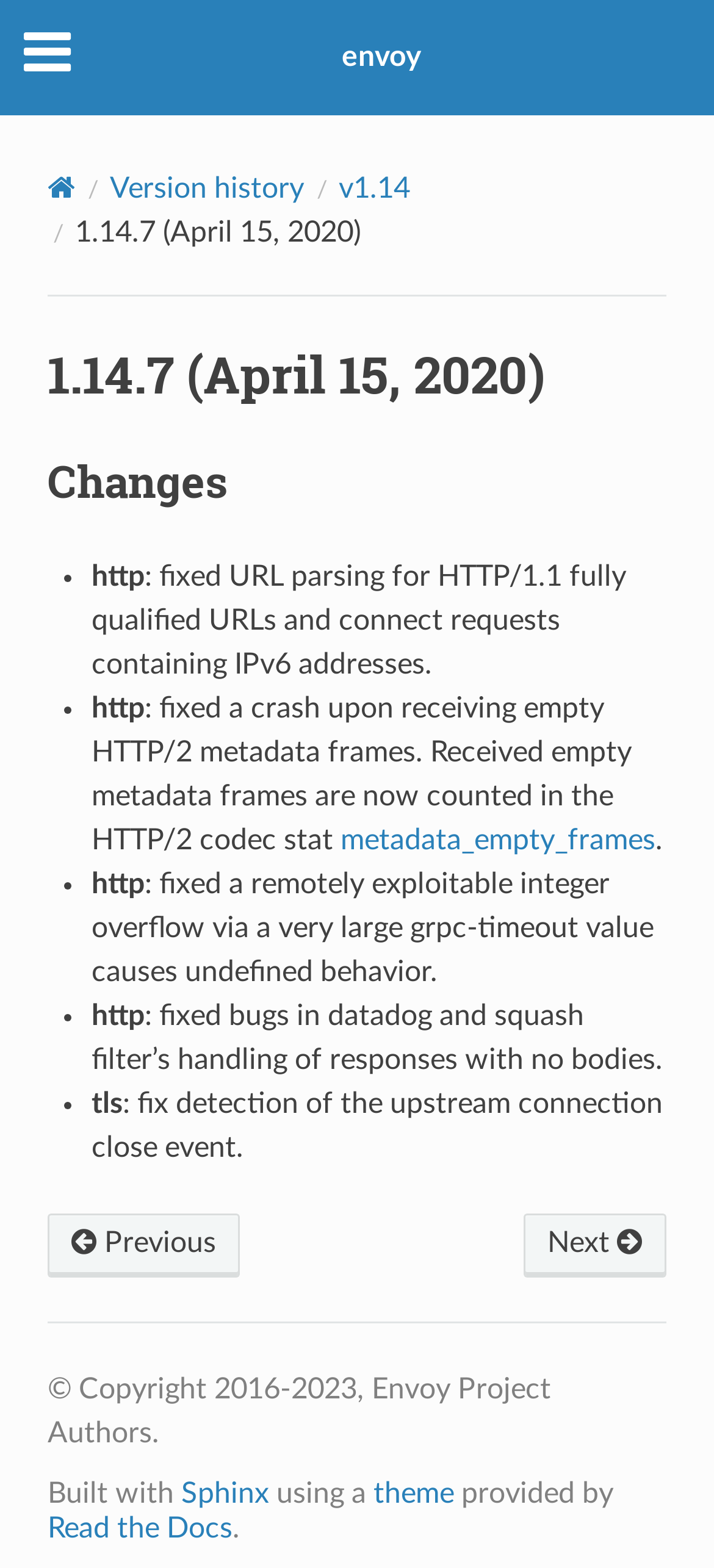Can you identify the bounding box coordinates of the clickable region needed to carry out this instruction: 'Click on the 'envoy' link'? The coordinates should be four float numbers within the range of 0 to 1, stated as [left, top, right, bottom].

[0.478, 0.027, 0.588, 0.046]